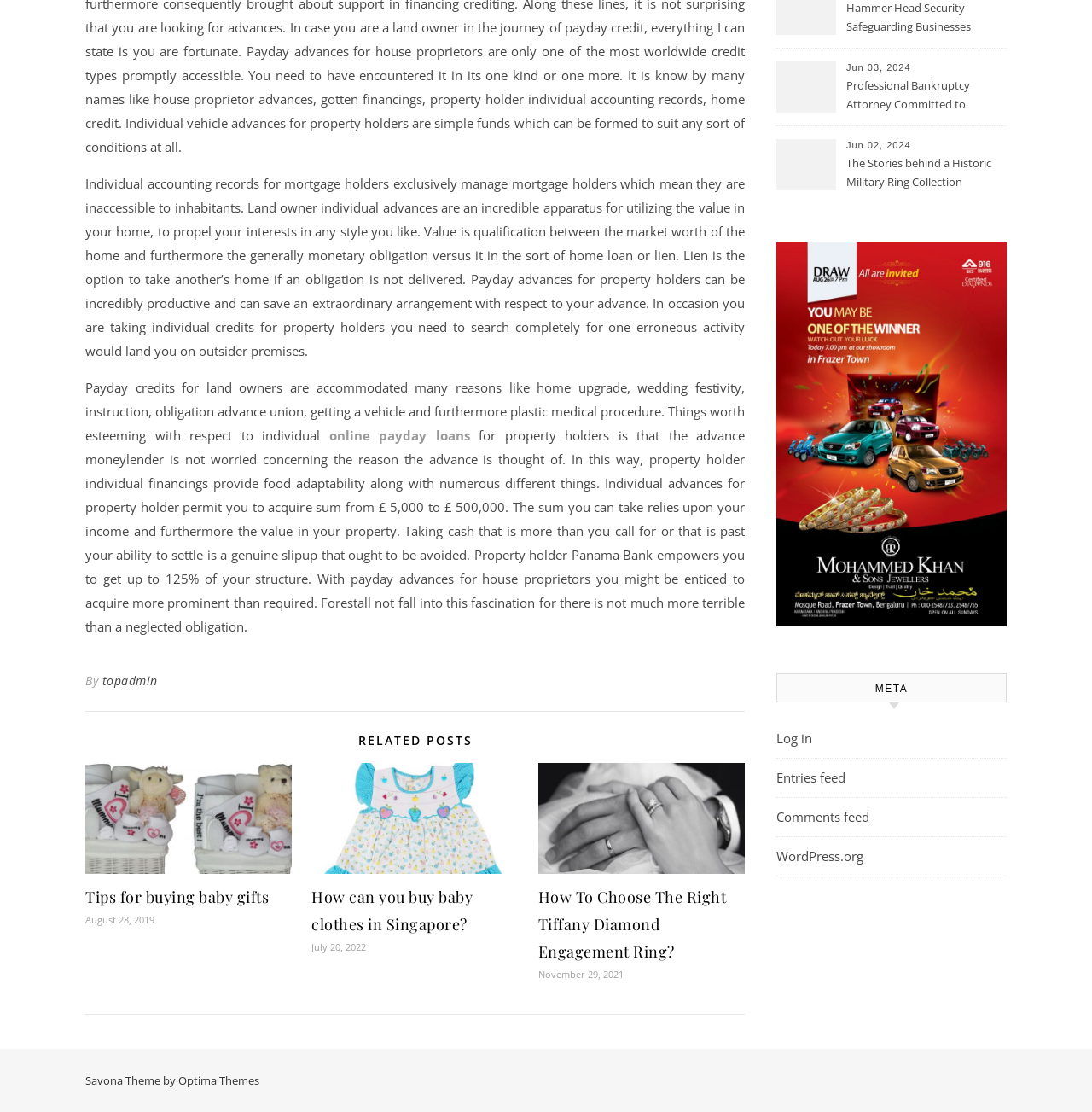Provide the bounding box coordinates for the UI element that is described as: "Comments feed".

[0.711, 0.726, 0.796, 0.742]